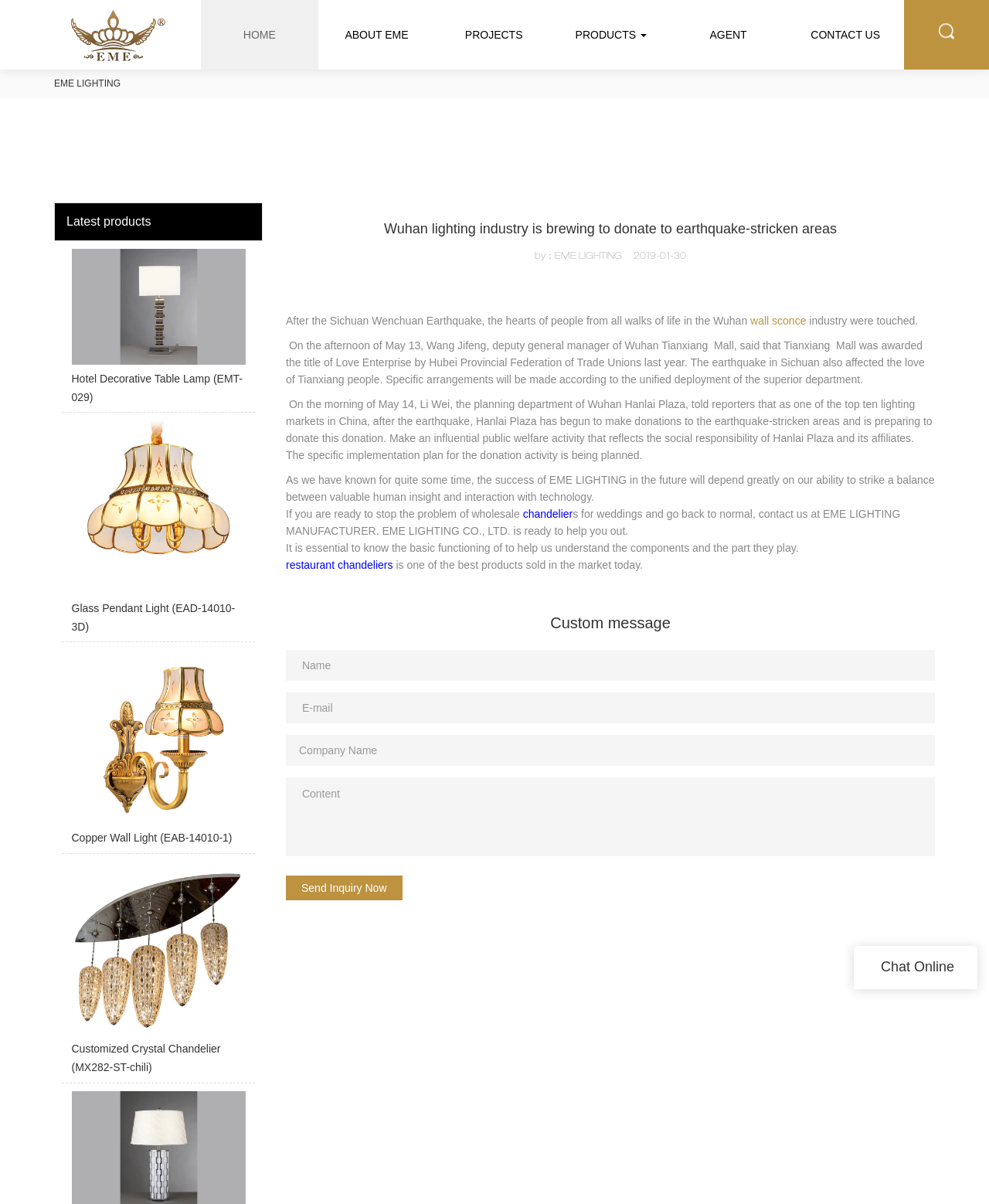Provide the bounding box coordinates of the UI element this sentence describes: "contacticfc@gmail.com".

None